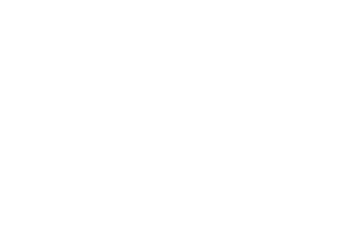What is the purpose of the image?
Examine the screenshot and reply with a single word or phrase.

Promotional tool